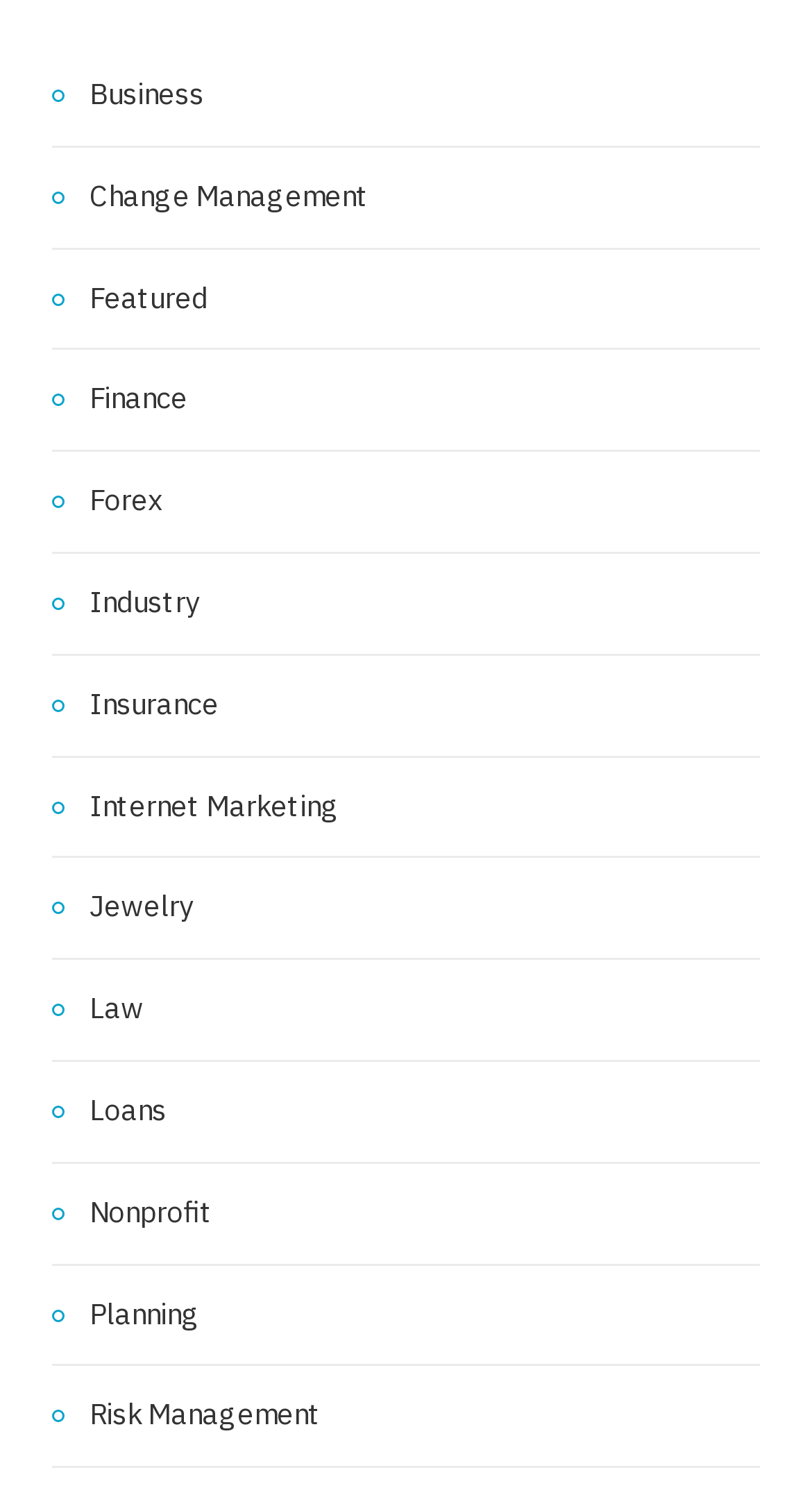How many categories are listed?
Ensure your answer is thorough and detailed.

I counted the number of links listed under the root element, and there are 15 categories listed, including Business, Change Management, Featured, and so on.